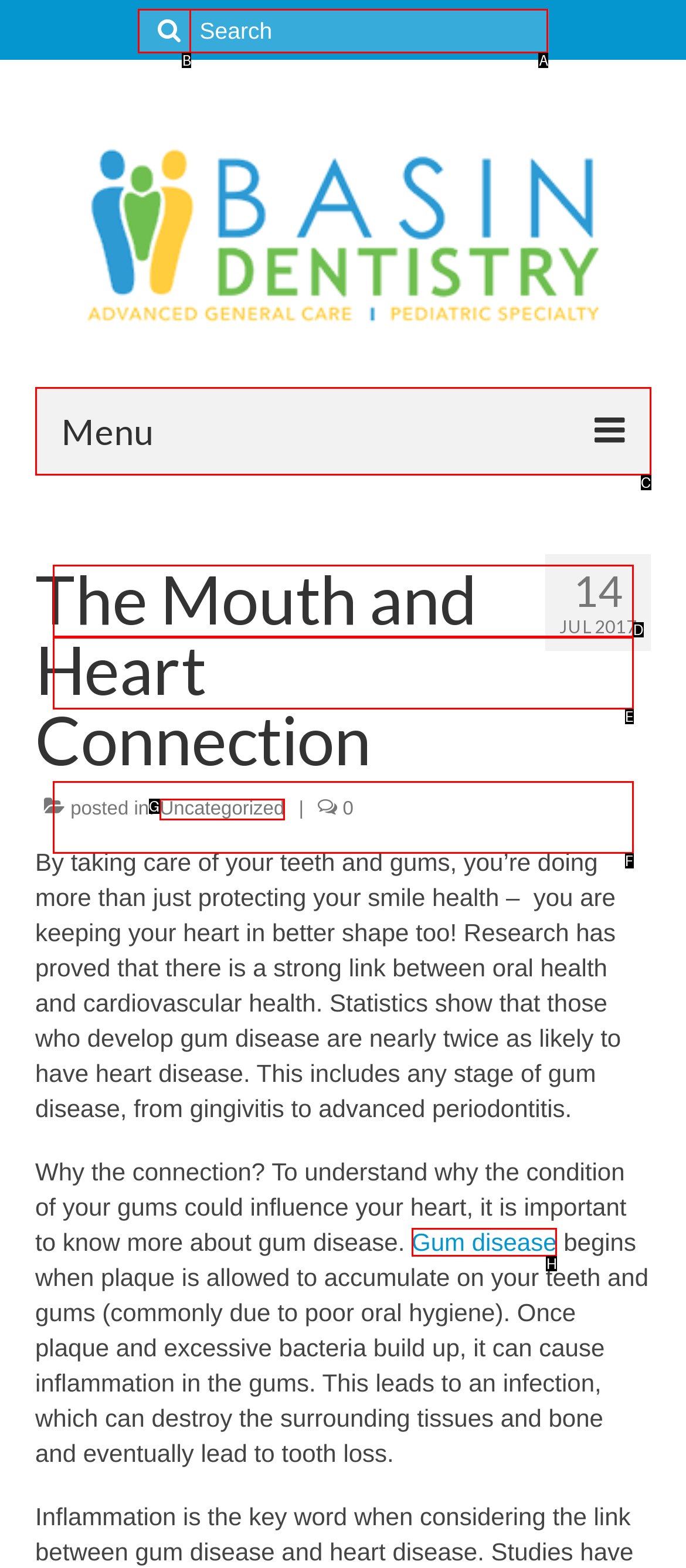Choose the HTML element that matches the description: Get to Know Our Office
Reply with the letter of the correct option from the given choices.

D